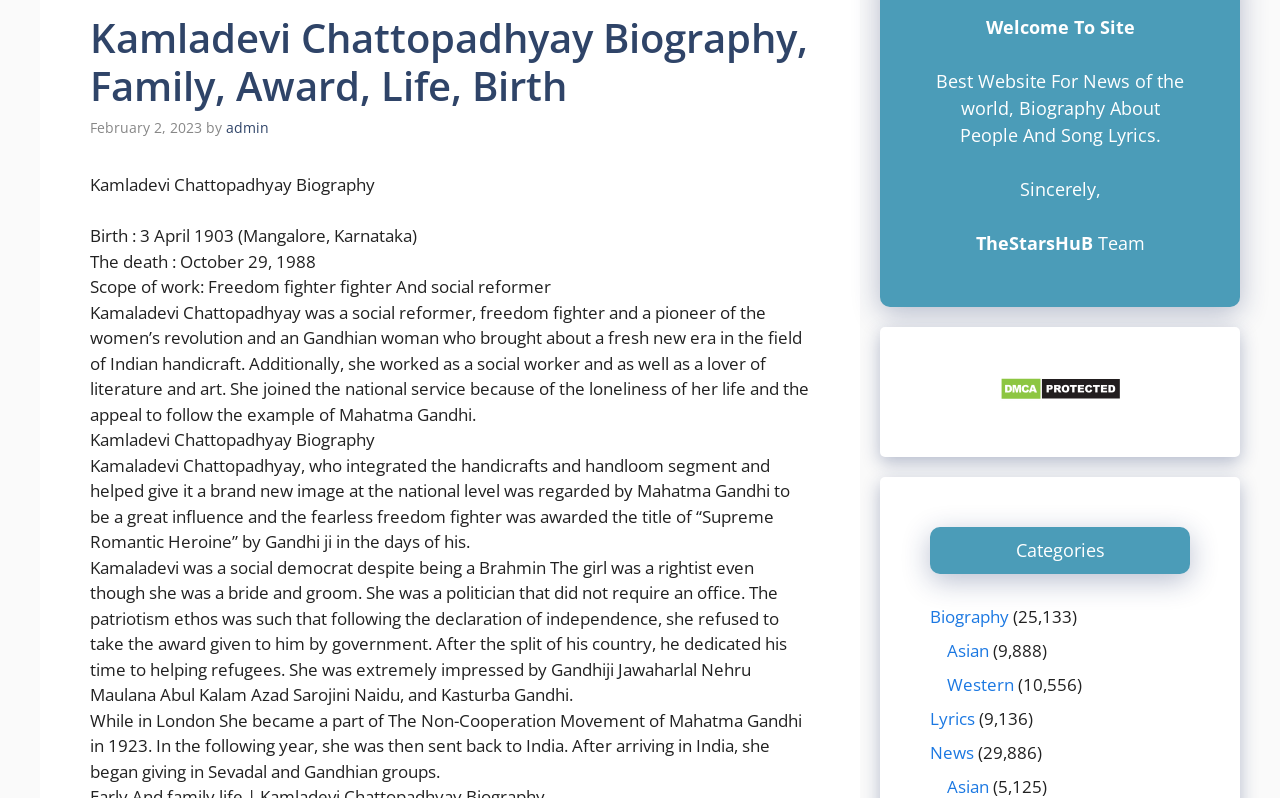Using the webpage screenshot and the element description title="DMCA.com Protection Status", determine the bounding box coordinates. Specify the coordinates in the format (top-left x, top-left y, bottom-right x, bottom-right y) with values ranging from 0 to 1.

[0.781, 0.479, 0.875, 0.508]